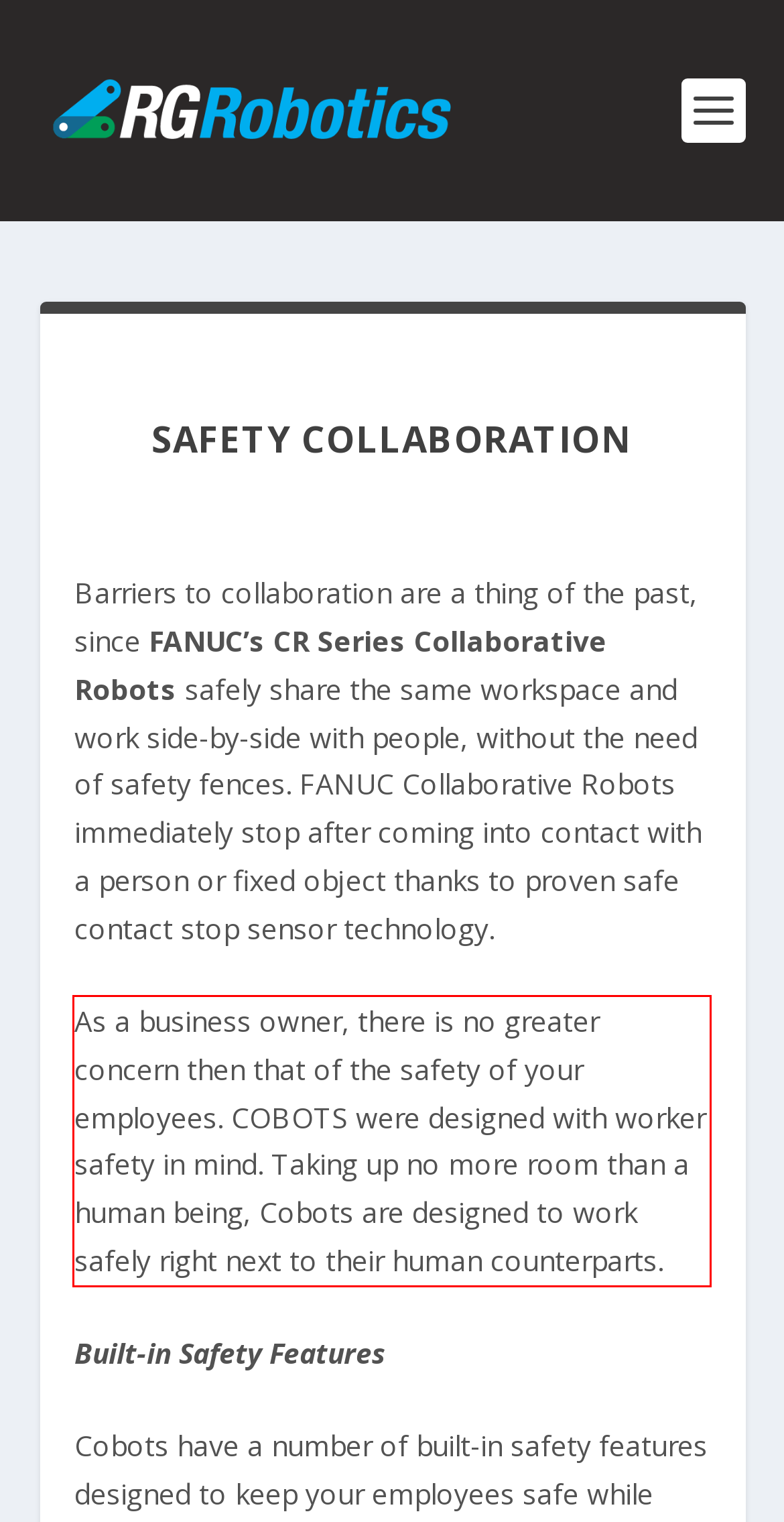Using OCR, extract the text content found within the red bounding box in the given webpage screenshot.

As a business owner, there is no greater concern then that of the safety of your employees. COBOTS were designed with worker safety in mind. Taking up no more room than a human being, Cobots are designed to work safely right next to their human counterparts.